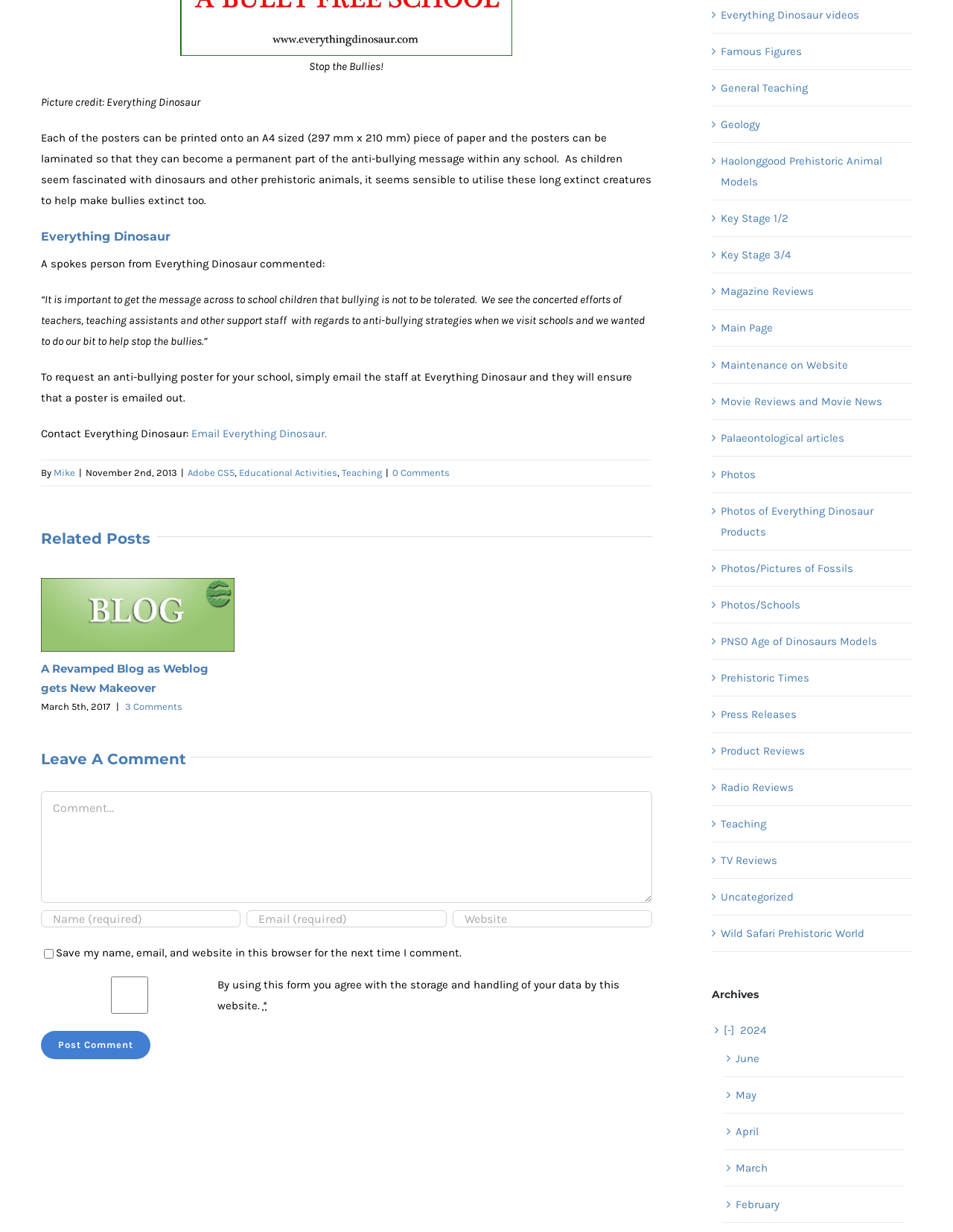Indicate the bounding box coordinates of the element that must be clicked to execute the instruction: "Contact Everything Dinosaur". The coordinates should be given as four float numbers between 0 and 1, i.e., [left, top, right, bottom].

[0.201, 0.347, 0.343, 0.358]